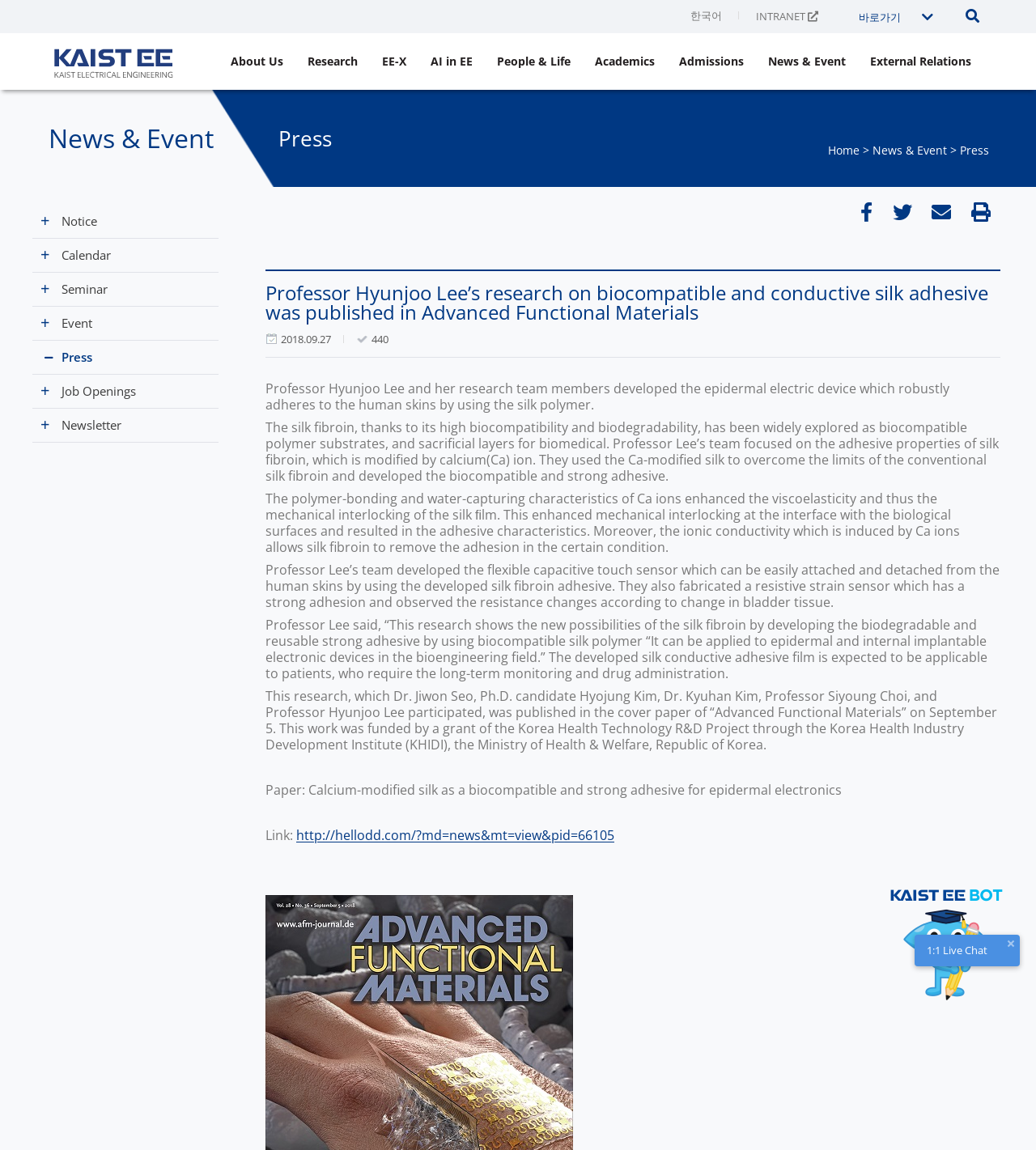Using the provided description: "Billboards", find the bounding box coordinates of the corresponding UI element. The output should be four float numbers between 0 and 1, in the format [left, top, right, bottom].

None